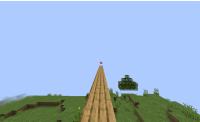Please answer the following question using a single word or phrase: 
Is there a flag at the end of the path?

Yes